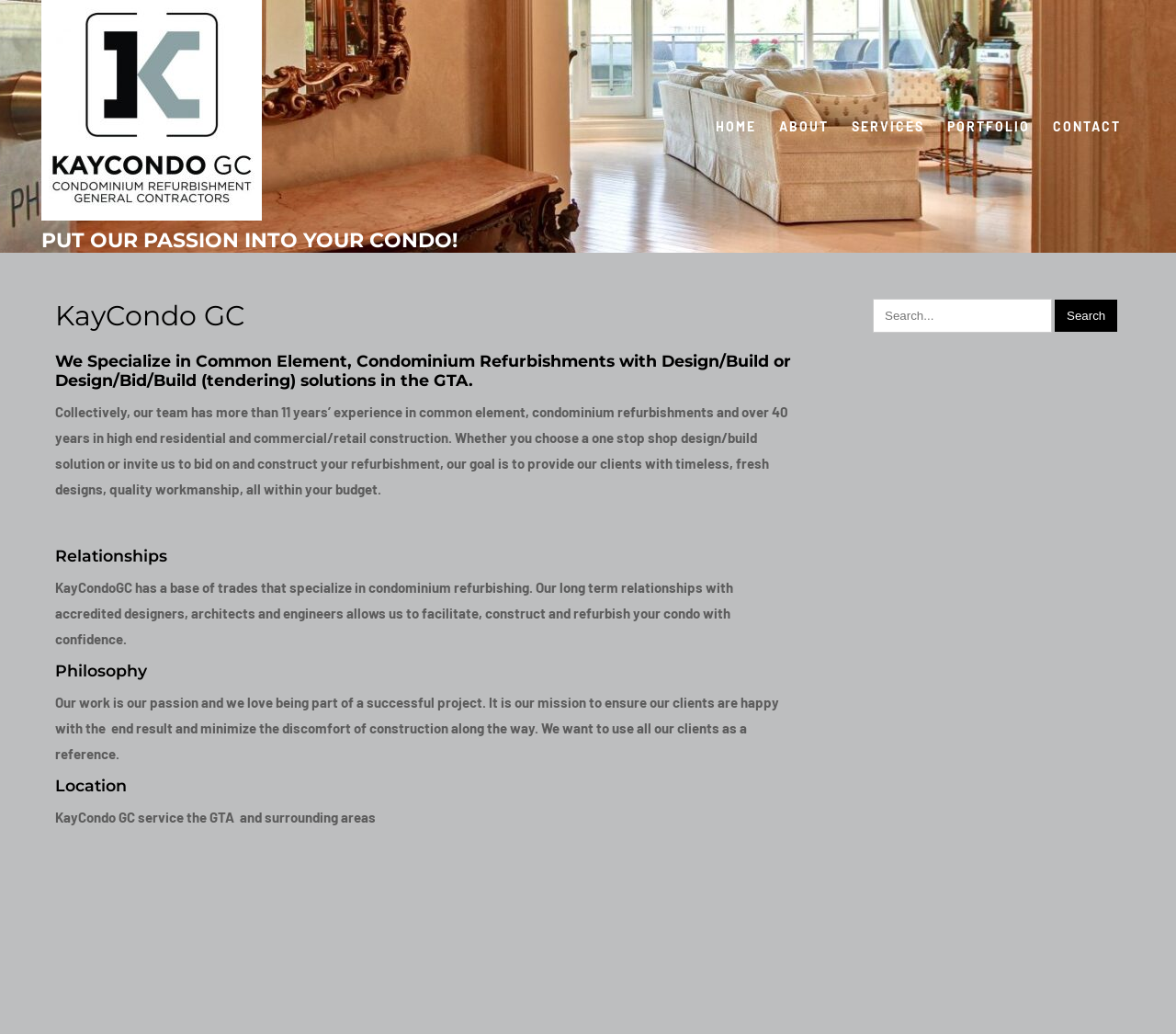How many years of experience does the team have?
Provide a well-explained and detailed answer to the question.

According to the webpage content, specifically the StaticText 'Collectively, our team has more than 11 years’ experience in common element, condominium refurbishments and over 40 years in high end residential and commercial/retail construction.', the team has more than 11 years of experience.